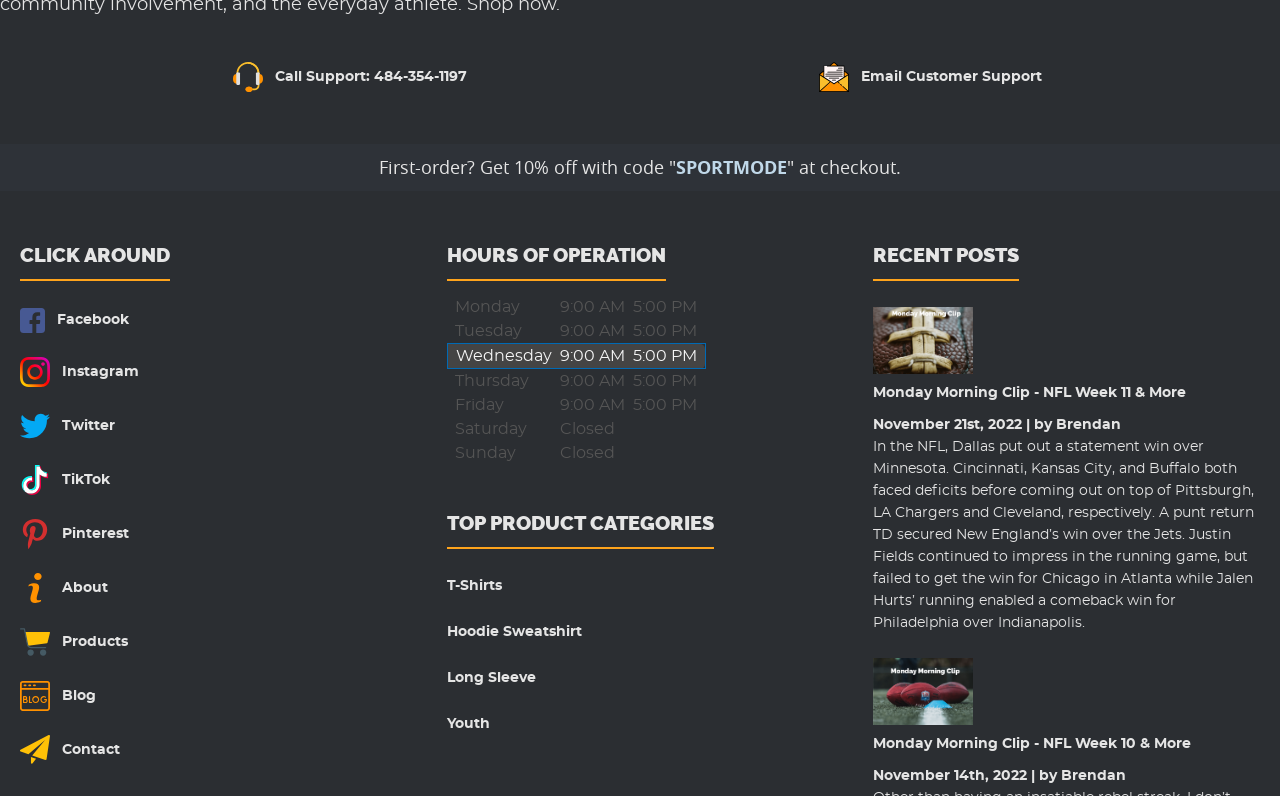Given the element description: "Blog", predict the bounding box coordinates of this UI element. The coordinates must be four float numbers between 0 and 1, given as [left, top, right, bottom].

[0.016, 0.84, 0.075, 0.908]